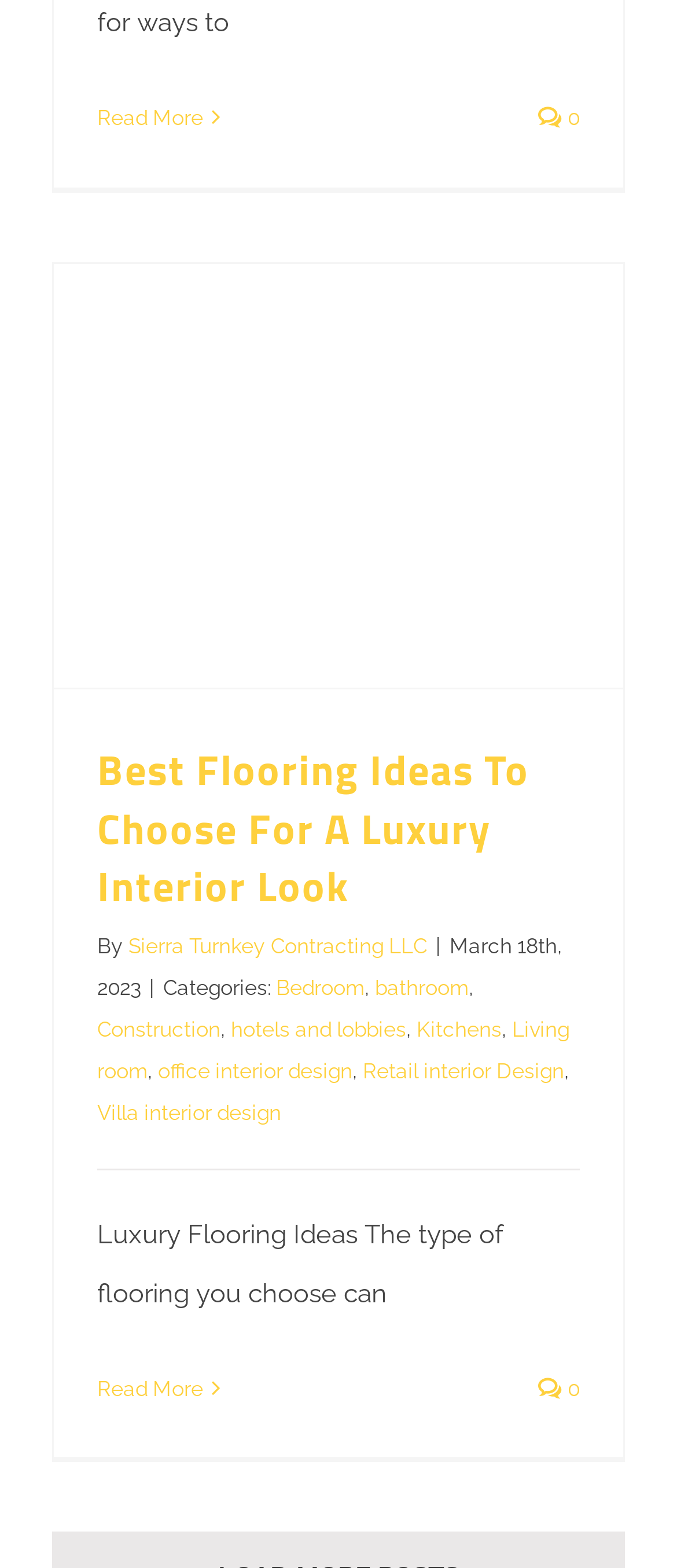Locate the bounding box coordinates of the UI element described by: "hotels and lobbies". The bounding box coordinates should consist of four float numbers between 0 and 1, i.e., [left, top, right, bottom].

[0.341, 0.649, 0.6, 0.664]